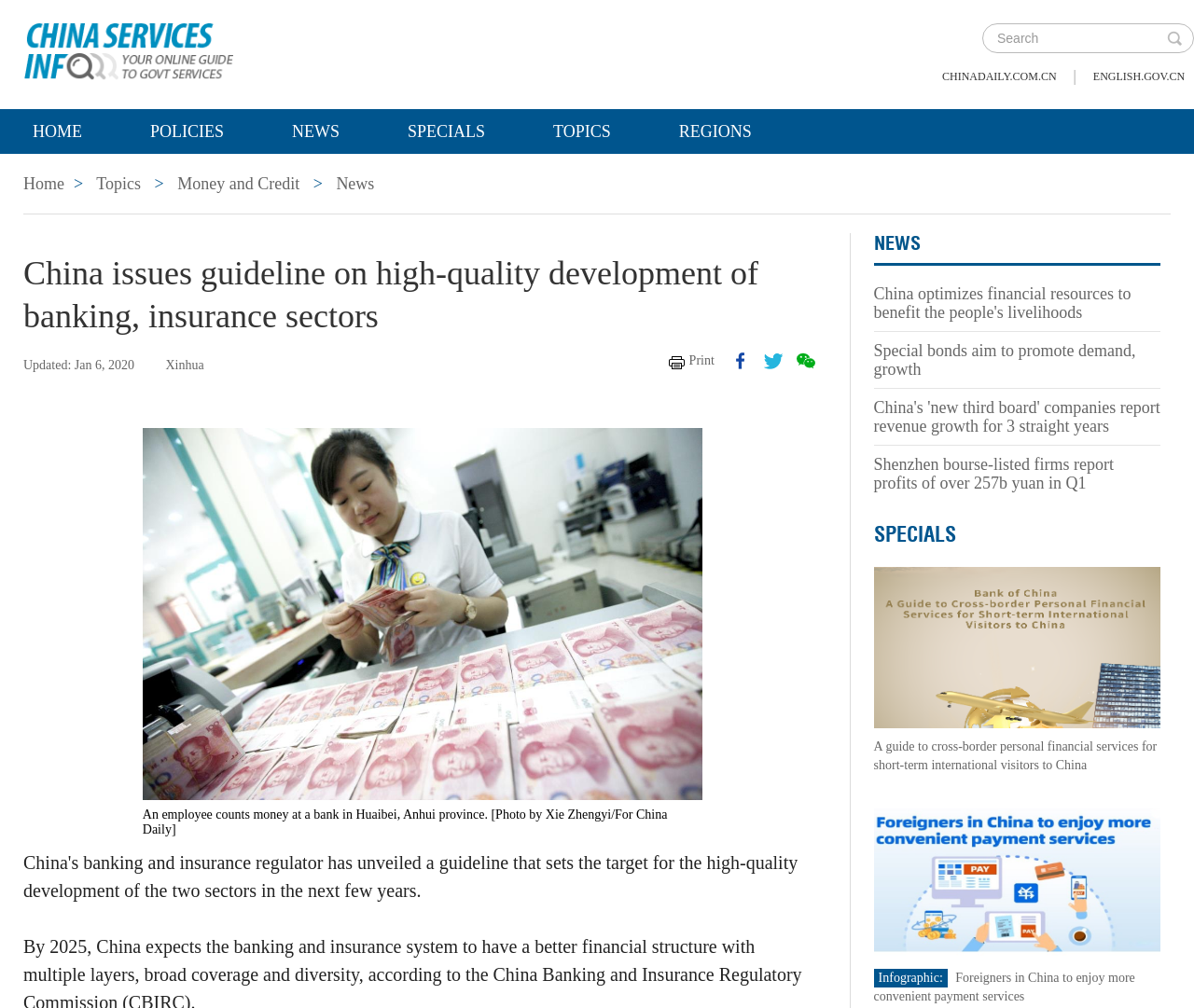Please identify the bounding box coordinates of the element's region that needs to be clicked to fulfill the following instruction: "Search for something". The bounding box coordinates should consist of four float numbers between 0 and 1, i.e., [left, top, right, bottom].

[0.823, 0.024, 0.98, 0.052]